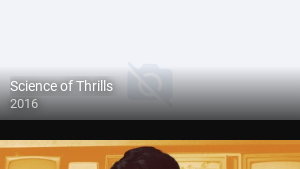What is the primary theme of the documentary?
Please give a well-detailed answer to the question.

The caption suggests that the documentary explores the scientific aspects of thrill-seeking experiences, implying that the primary theme is the exploration and understanding of thrilling experiences through a scientific lens.